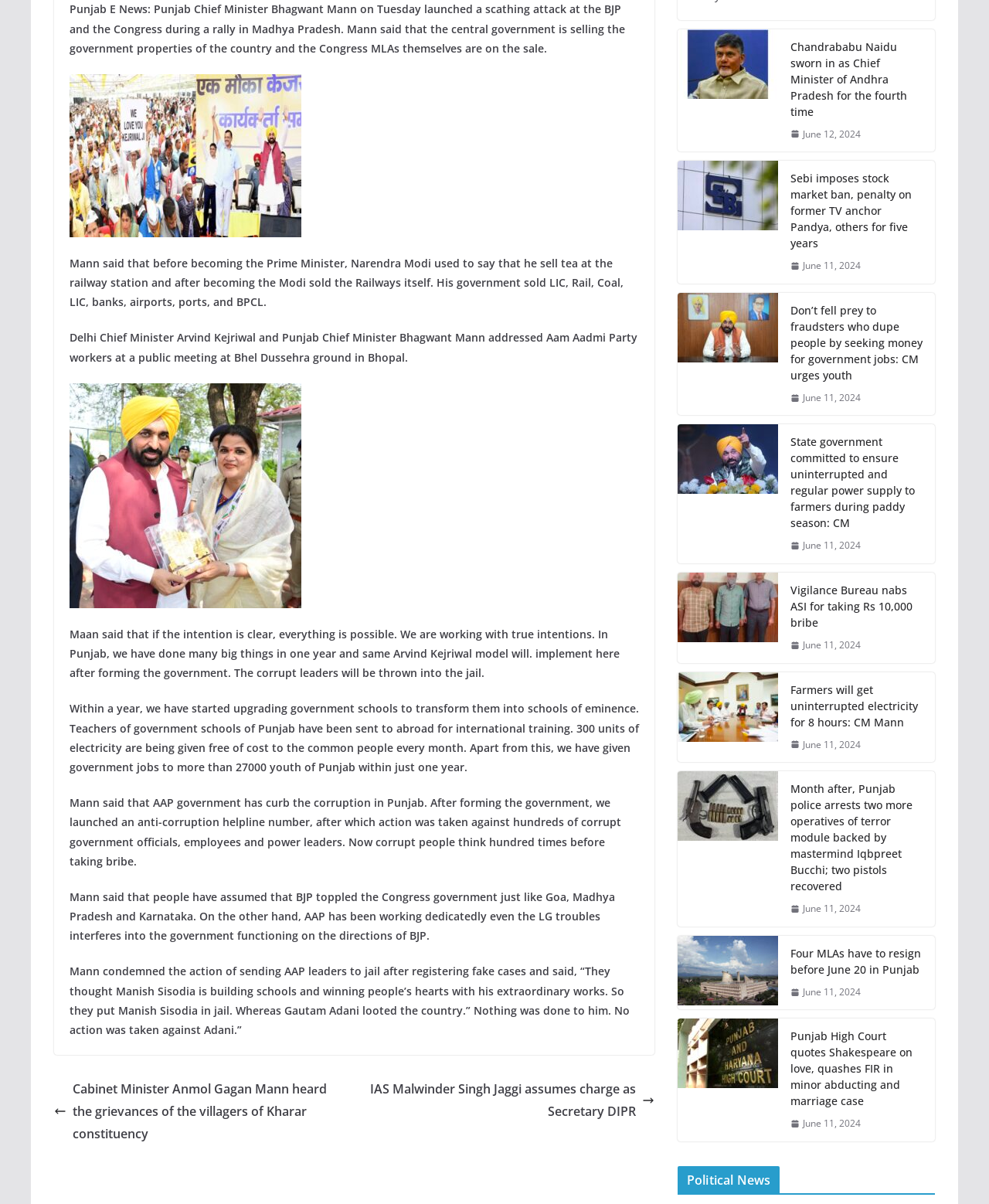What is the action taken by the AAP government in Punjab according to the news article?
Kindly offer a detailed explanation using the data available in the image.

The StaticText element contains the text 'Mann said that AAP government has curb the corruption in Punjab. After forming the government, we launched an anti-corruption helpline number, after which action was taken against hundreds of corrupt government officials, employees and power leaders.' This suggests that the AAP government in Punjab has taken action to curb corruption.